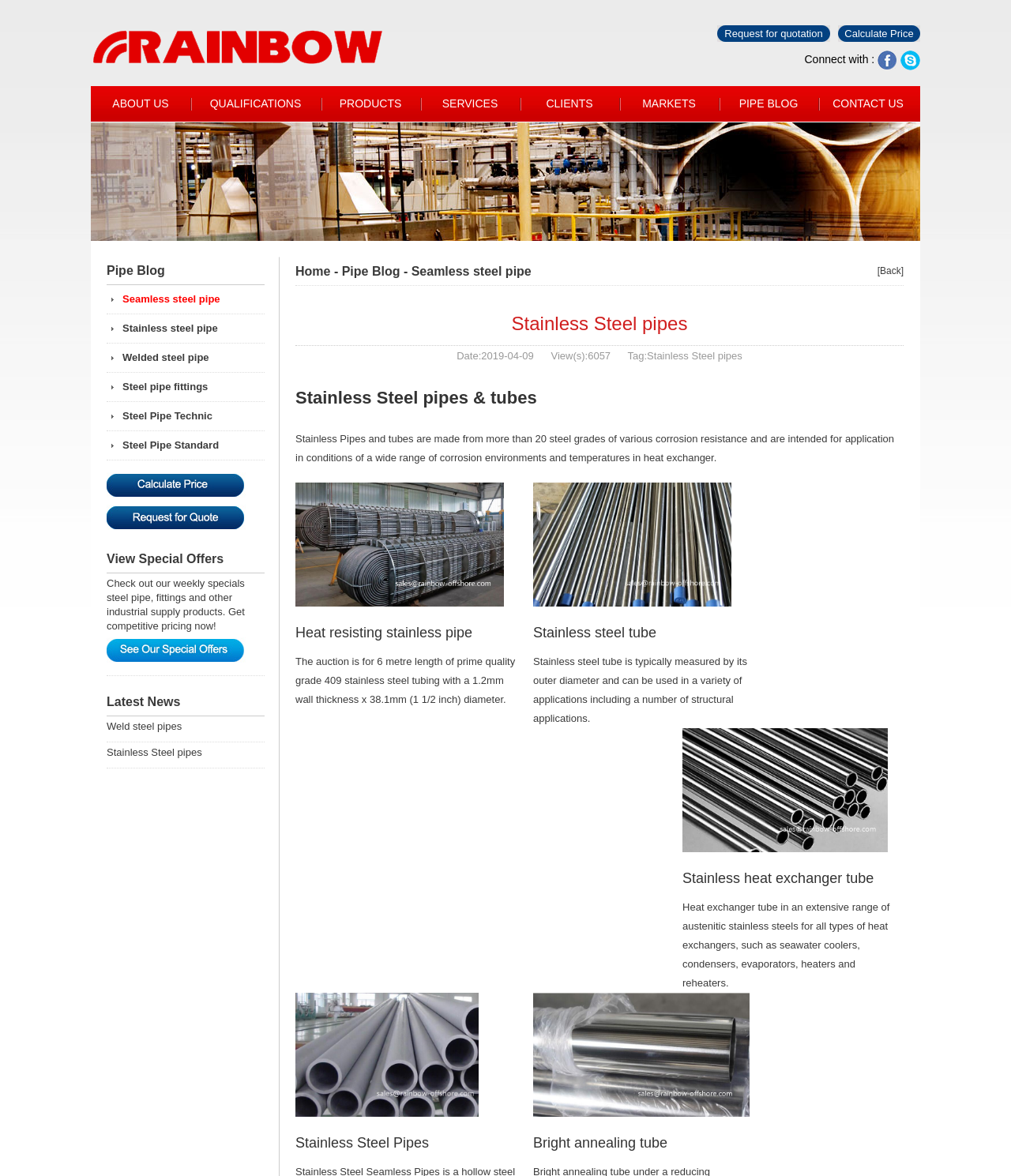How can I get a quotation?
Please answer the question with a detailed response using the information from the screenshot.

On the webpage, there is a link 'Request for quotation' which suggests that users can click on it to get a quotation for the products.